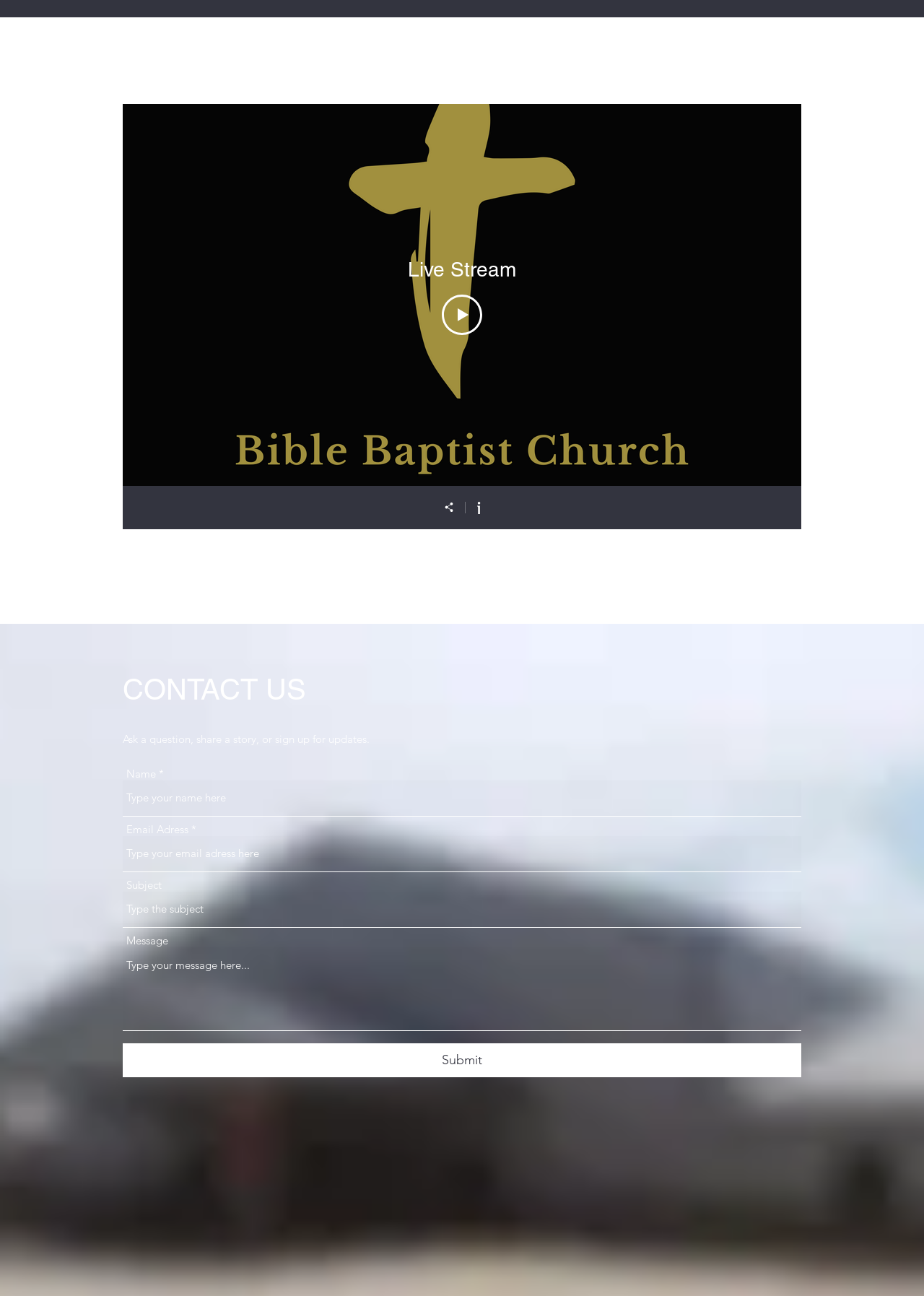What is the function of the button with a 'Next video' label?
Answer with a single word or short phrase according to what you see in the image.

Play next video